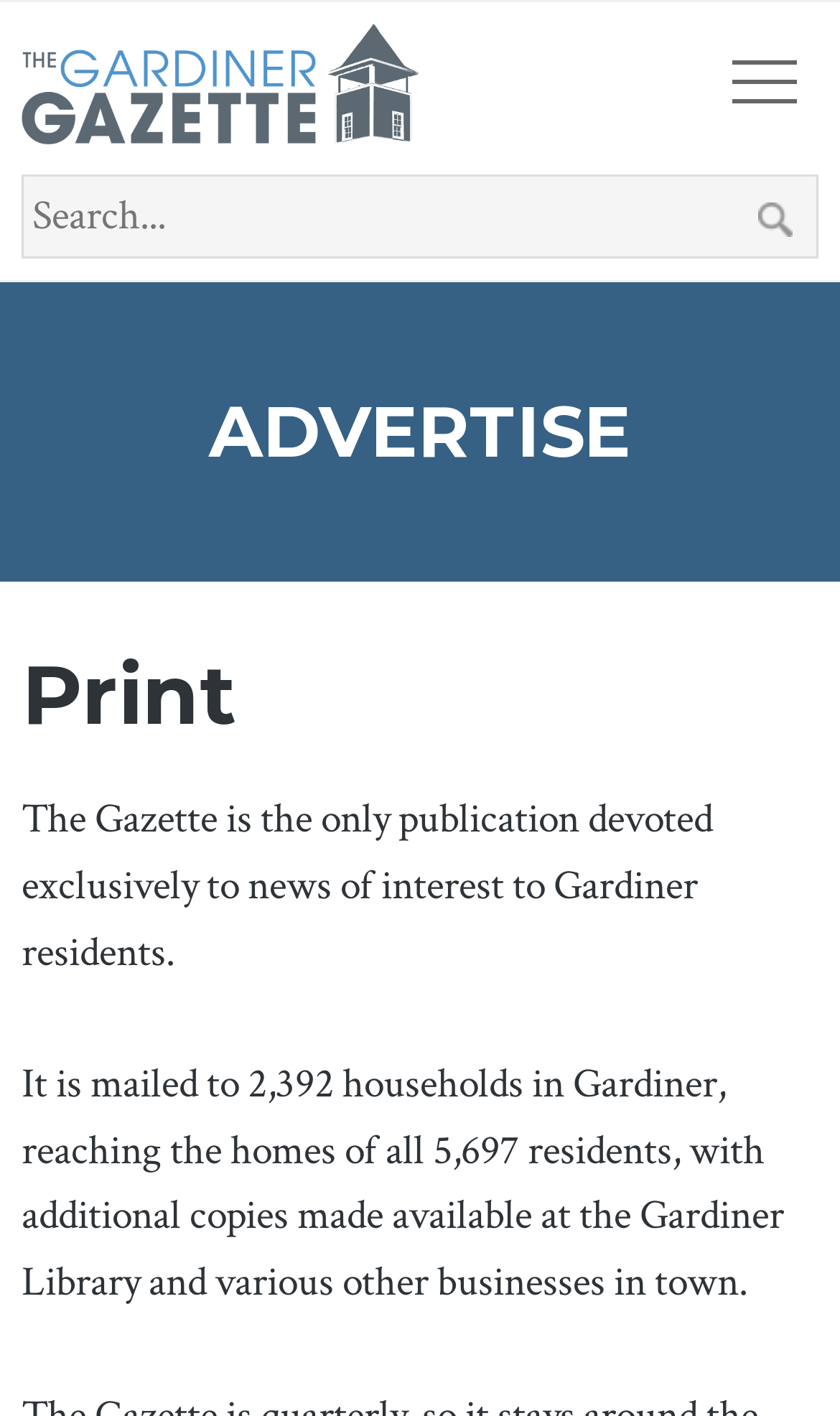What is the purpose of the publication?
Offer a detailed and exhaustive answer to the question.

The purpose of the publication can be inferred from the paragraph of text that describes the publication, which states 'The Gazette is the only publication devoted exclusively to news of interest to Gardiner residents'.